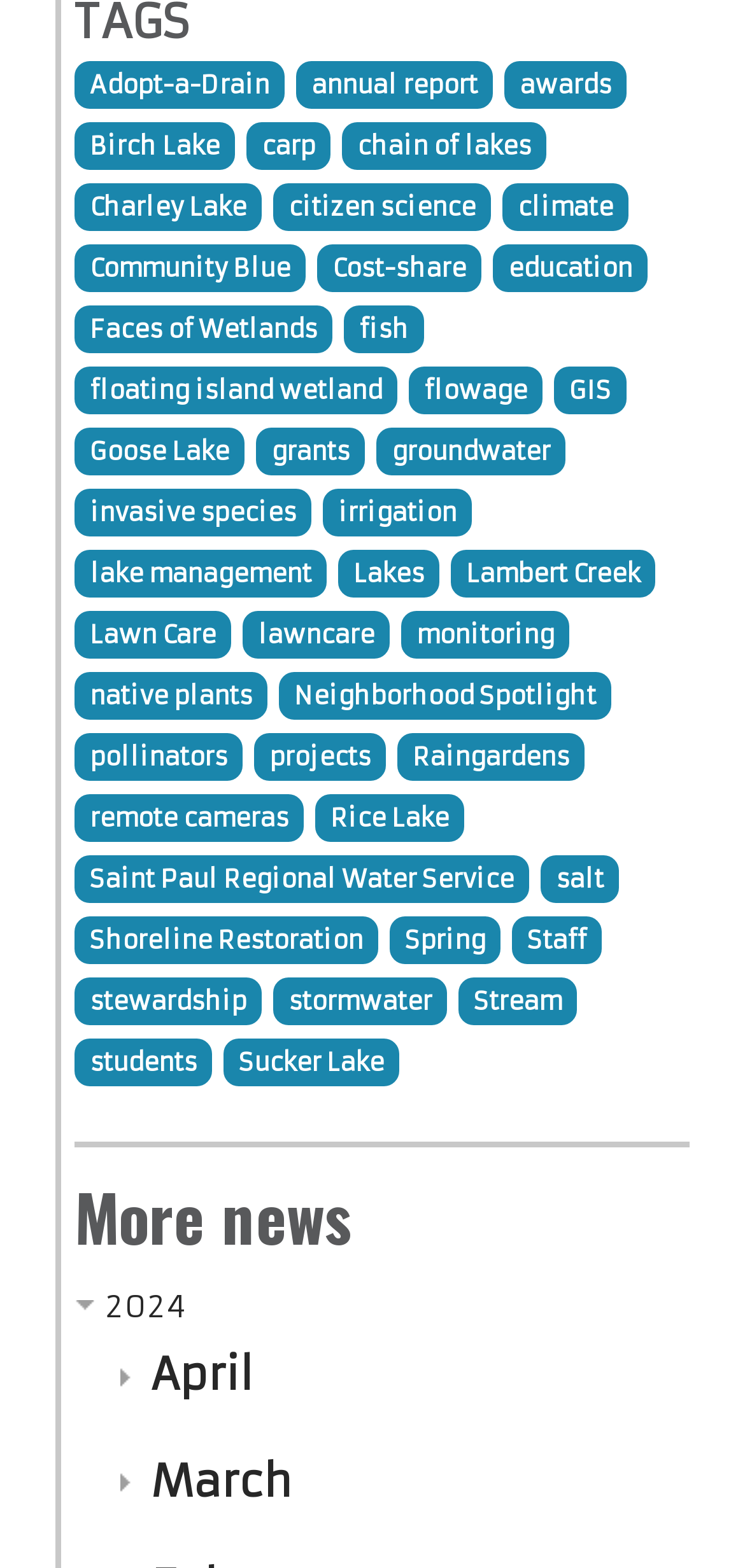Identify and provide the bounding box coordinates of the UI element described: "grants". The coordinates should be formatted as [left, top, right, bottom], with each number being a float between 0 and 1.

[0.343, 0.272, 0.489, 0.303]